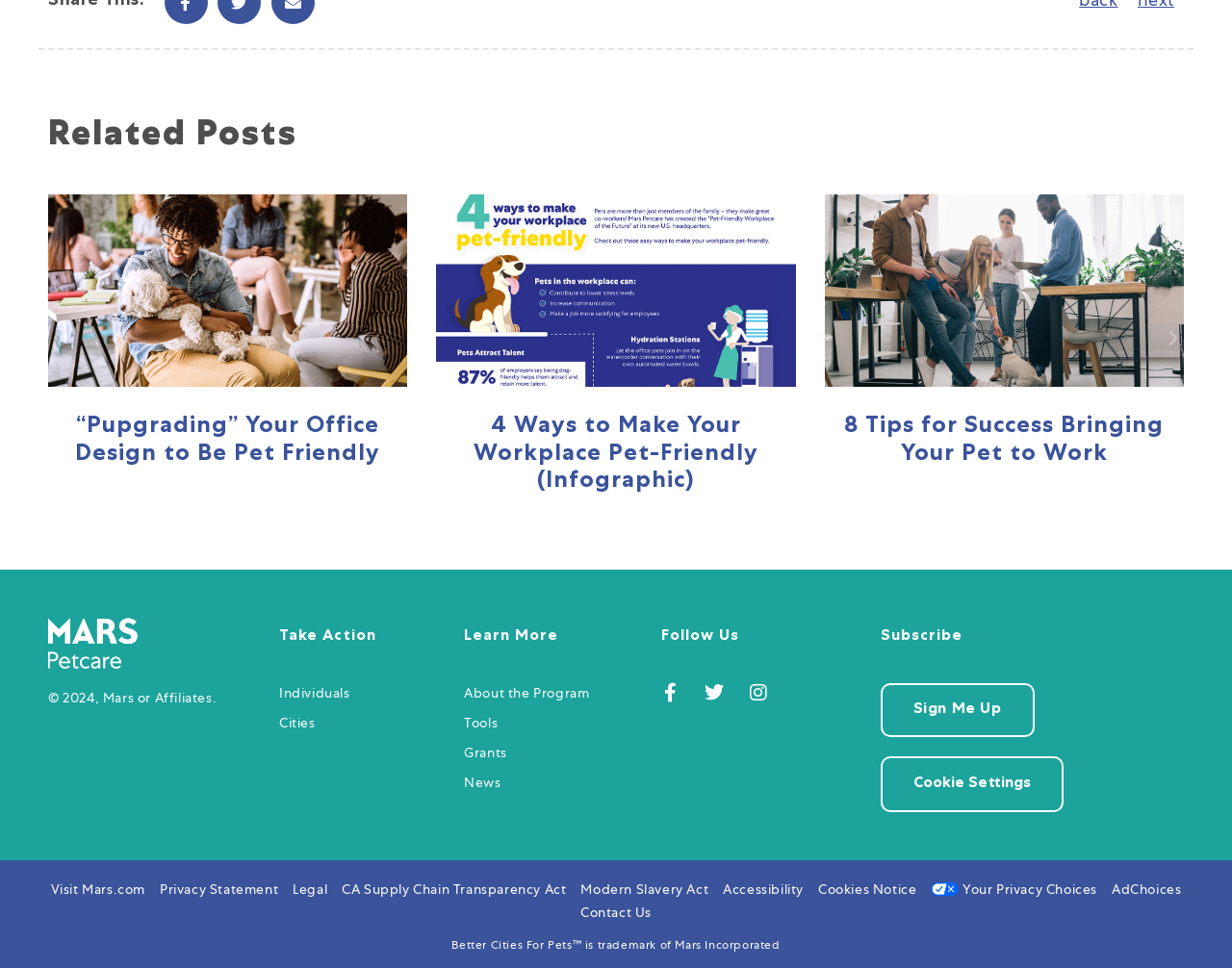Answer with a single word or phrase: 
What is the topic of the first slide in the carousel?

Pet-friendly office design